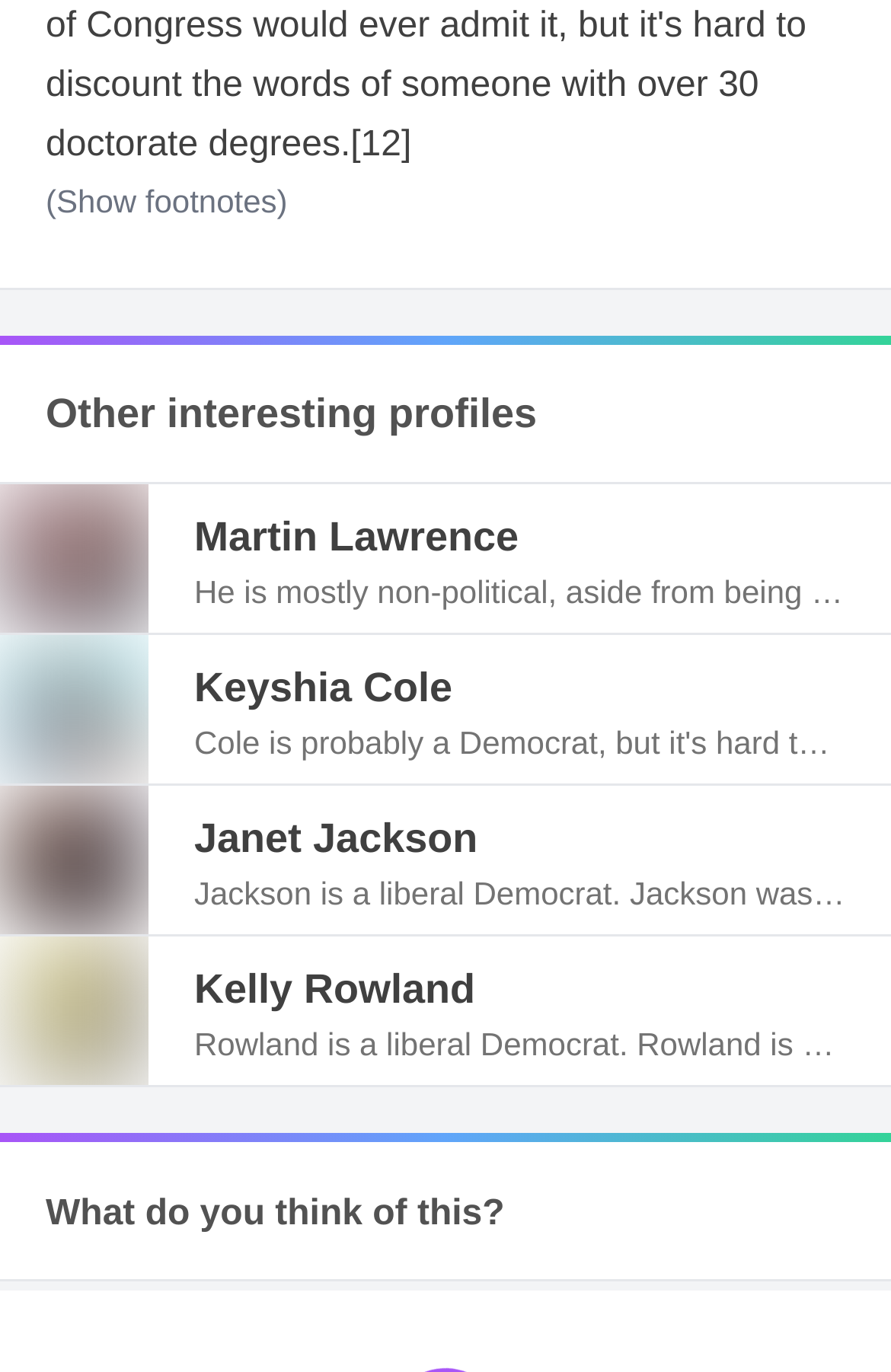What is the religion of Keyshia Cole? Using the information from the screenshot, answer with a single word or phrase.

Christian